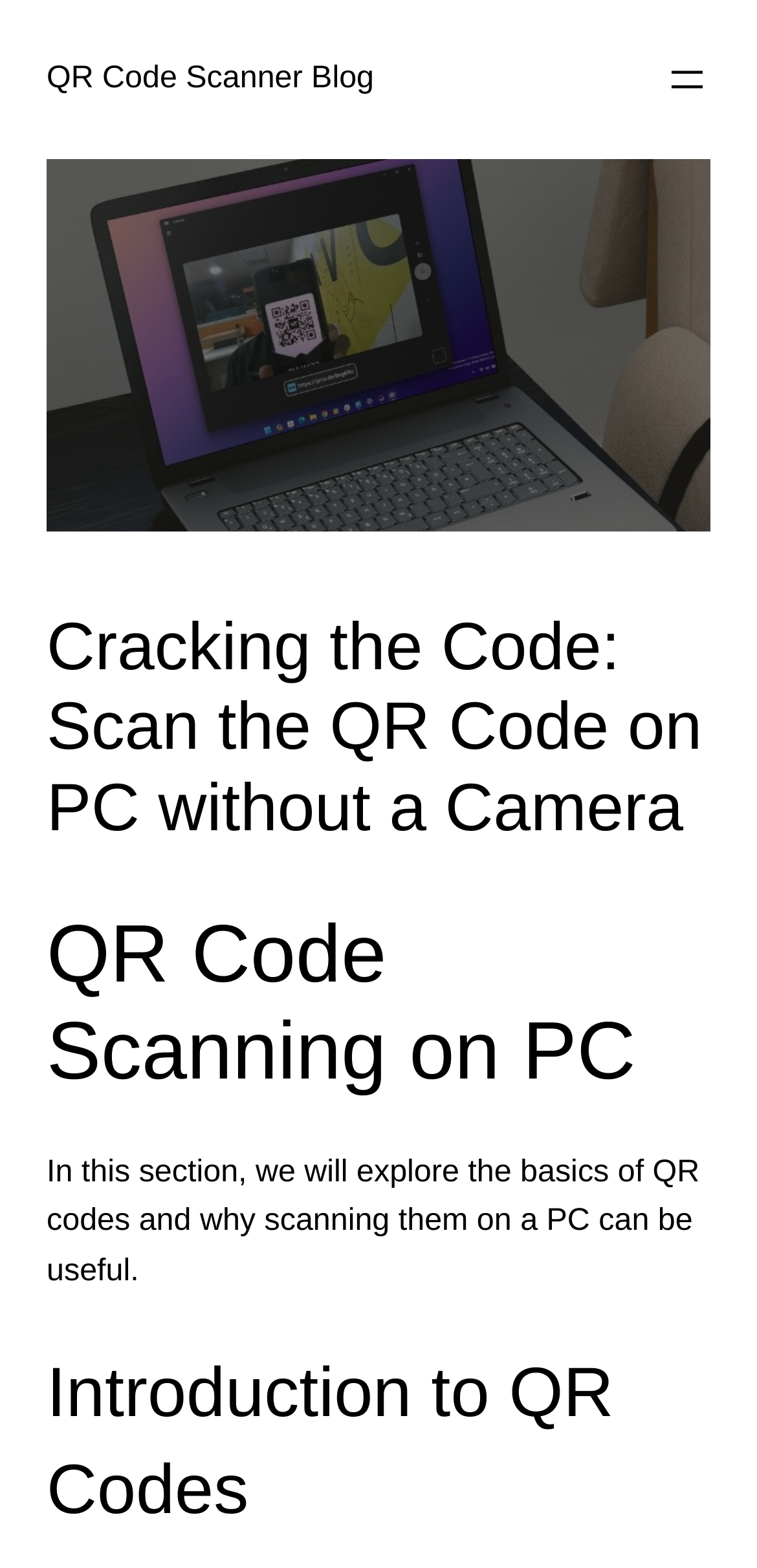Based on the description "aria-label="Open menu"", find the bounding box of the specified UI element.

[0.877, 0.036, 0.938, 0.065]